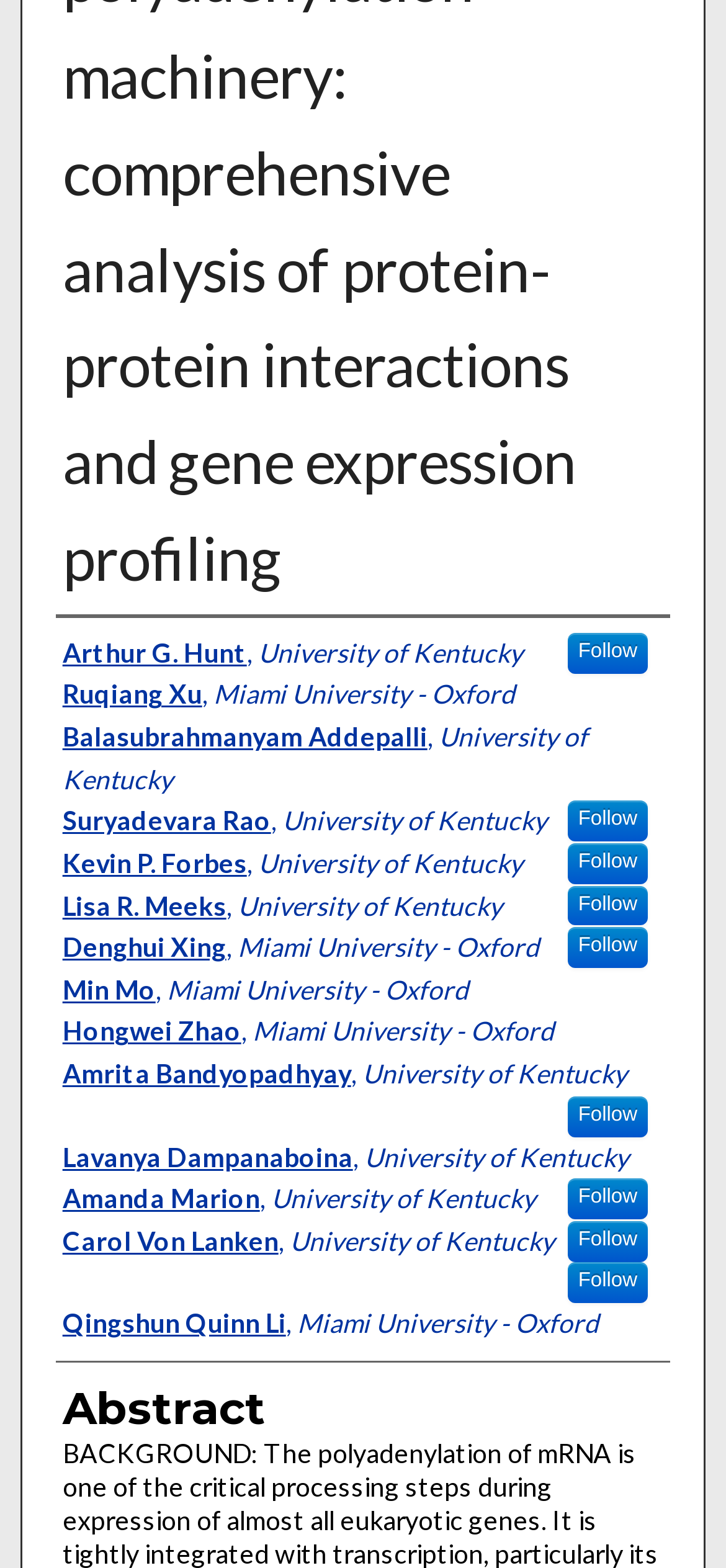Determine the bounding box coordinates of the clickable element to complete this instruction: "View author profile of Arthur G. Hunt". Provide the coordinates in the format of four float numbers between 0 and 1, [left, top, right, bottom].

[0.086, 0.375, 0.719, 0.402]